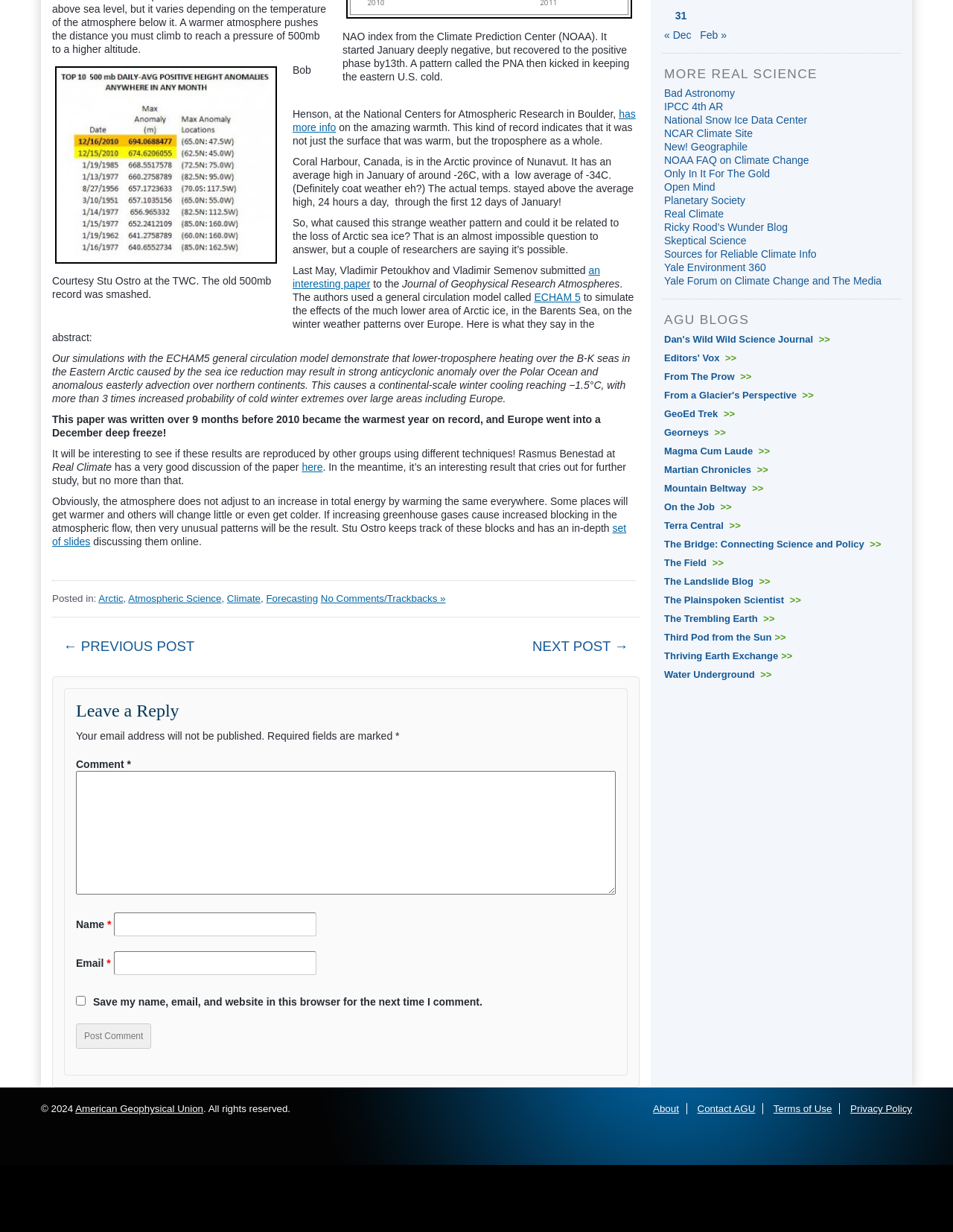What is the average high temperature in Coral Harbour, Canada in January?
Refer to the screenshot and respond with a concise word or phrase.

-26C